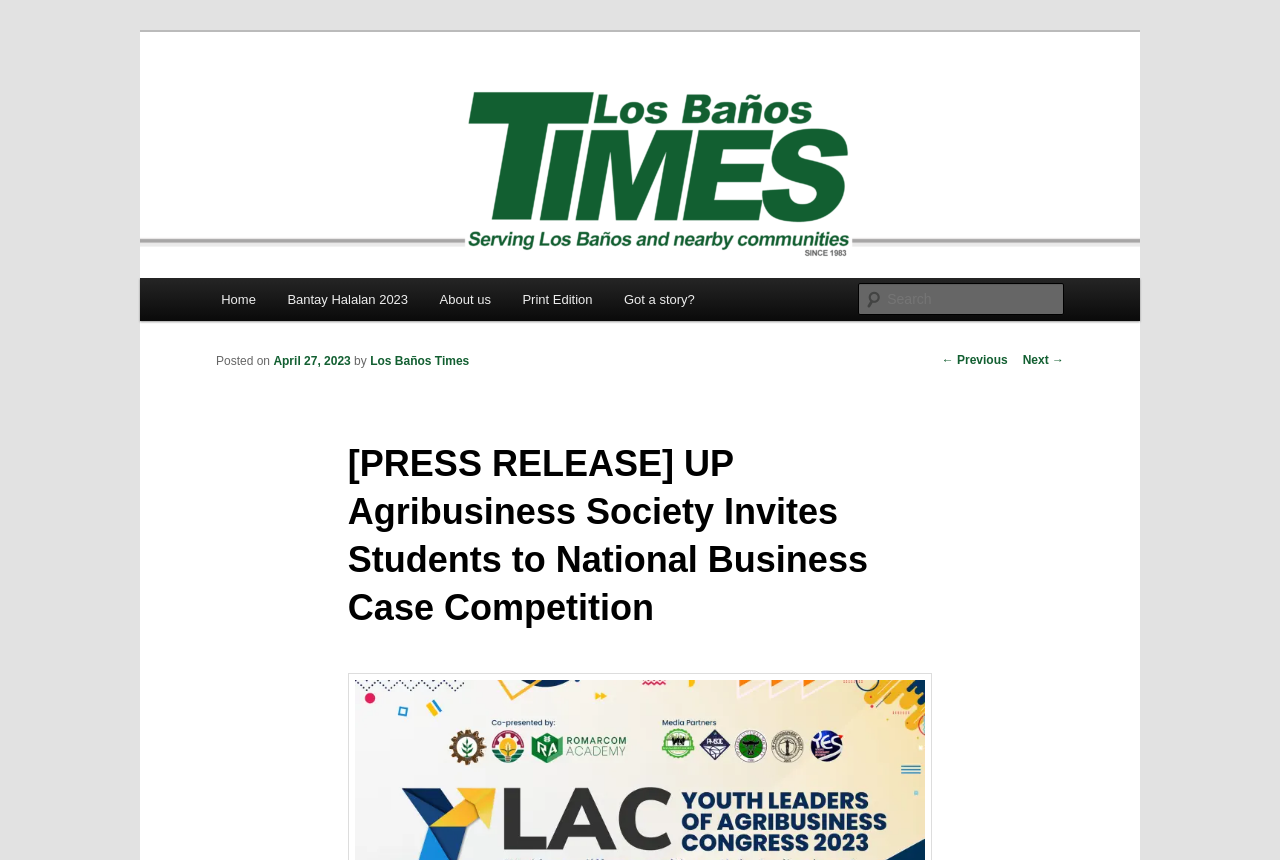Extract the bounding box for the UI element that matches this description: "April 27, 2023".

[0.214, 0.411, 0.274, 0.428]